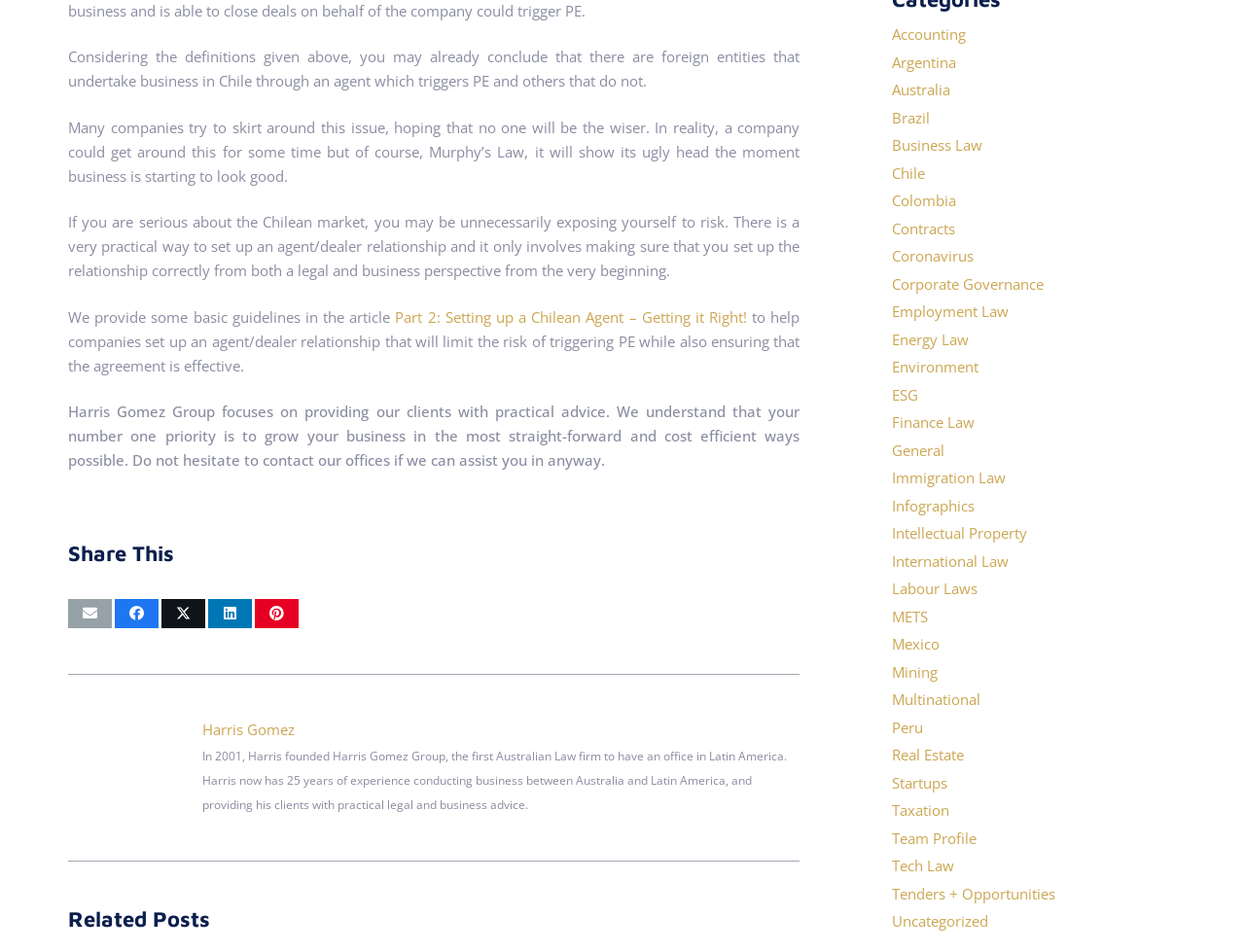Who is the founder of Harris Gomez Group?
Use the information from the screenshot to give a comprehensive response to the question.

The founder of Harris Gomez Group is Harris, as stated in the static text element 'In 2001, Harris founded Harris Gomez Group...'.